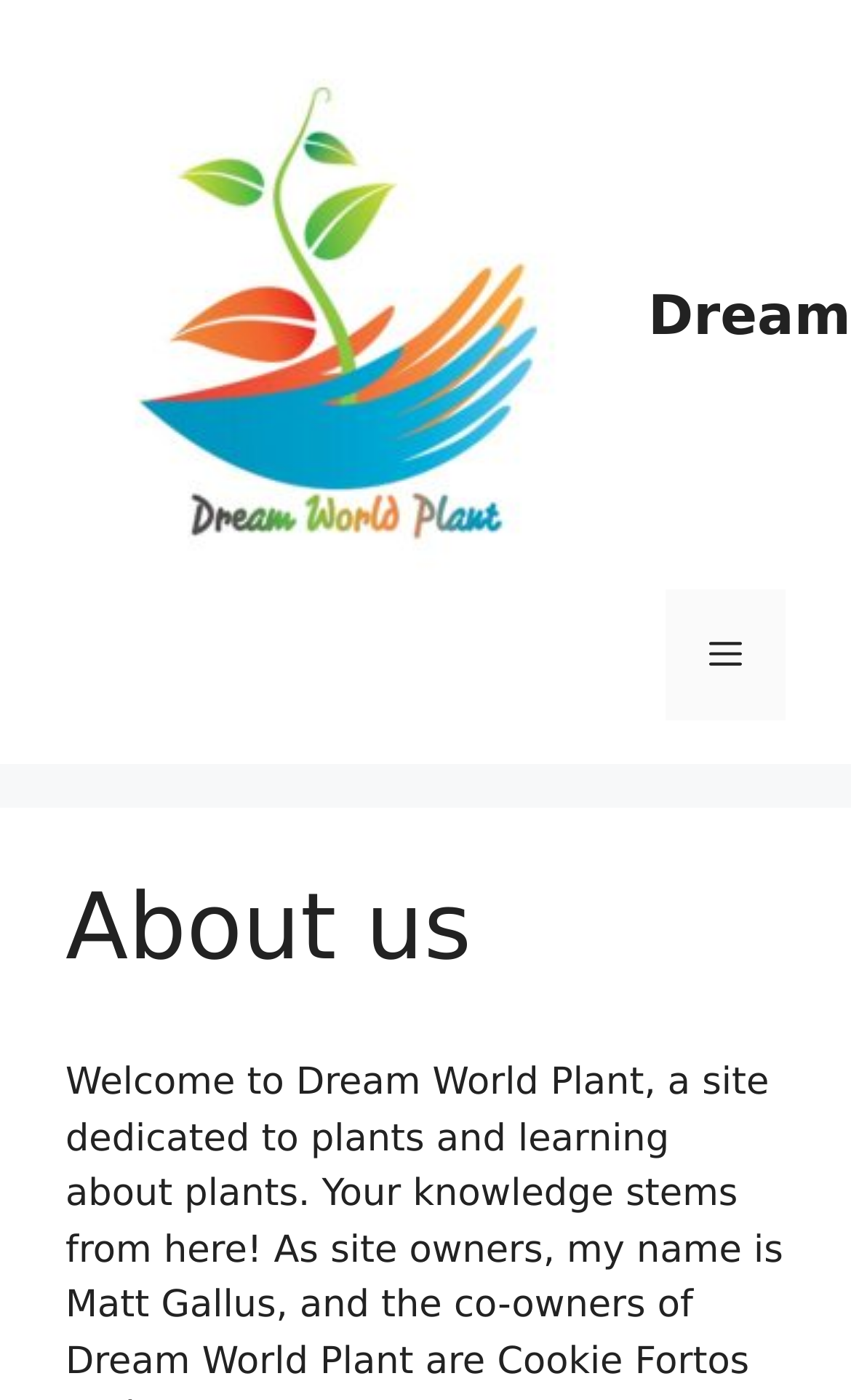Identify the bounding box coordinates for the UI element described as: "alt="Dream Plants!"". The coordinates should be provided as four floats between 0 and 1: [left, top, right, bottom].

[0.077, 0.21, 0.718, 0.241]